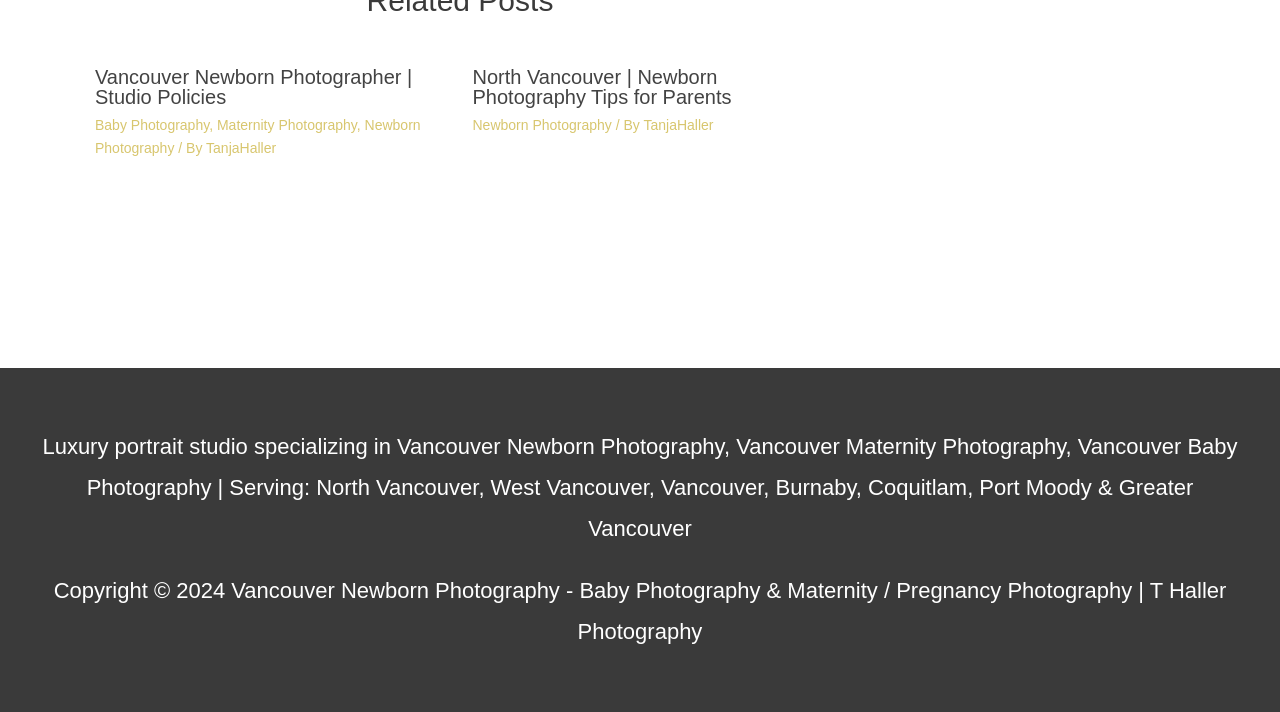What areas does the studio serve?
Please give a detailed and elaborate answer to the question based on the image.

The studio serves several areas in Vancouver, including North Vancouver, West Vancouver, Vancouver, Burnaby, Coquitlam, Port Moody, and Greater Vancouver. This information can be obtained from the static text 'Luxury portrait studio specializing in Vancouver Newborn Photography, Vancouver Maternity Photography, Vancouver Baby Photography | Serving: North Vancouver, West Vancouver, Vancouver, Burnaby, Coquitlam, Port Moody & Greater Vancouver' at the bottom of the webpage.